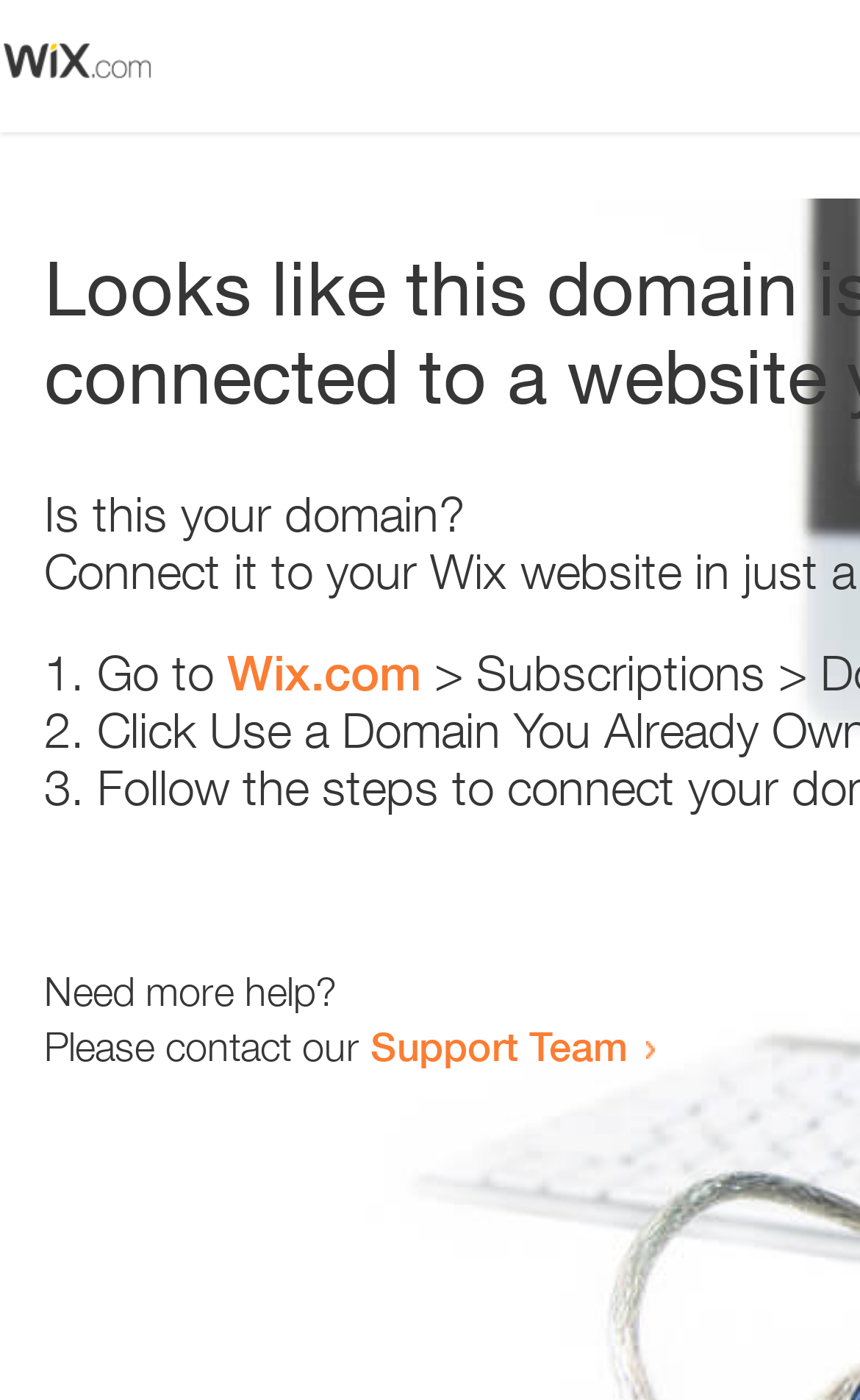What is the primary heading on this webpage?

Looks like this domain isn't
connected to a website yet